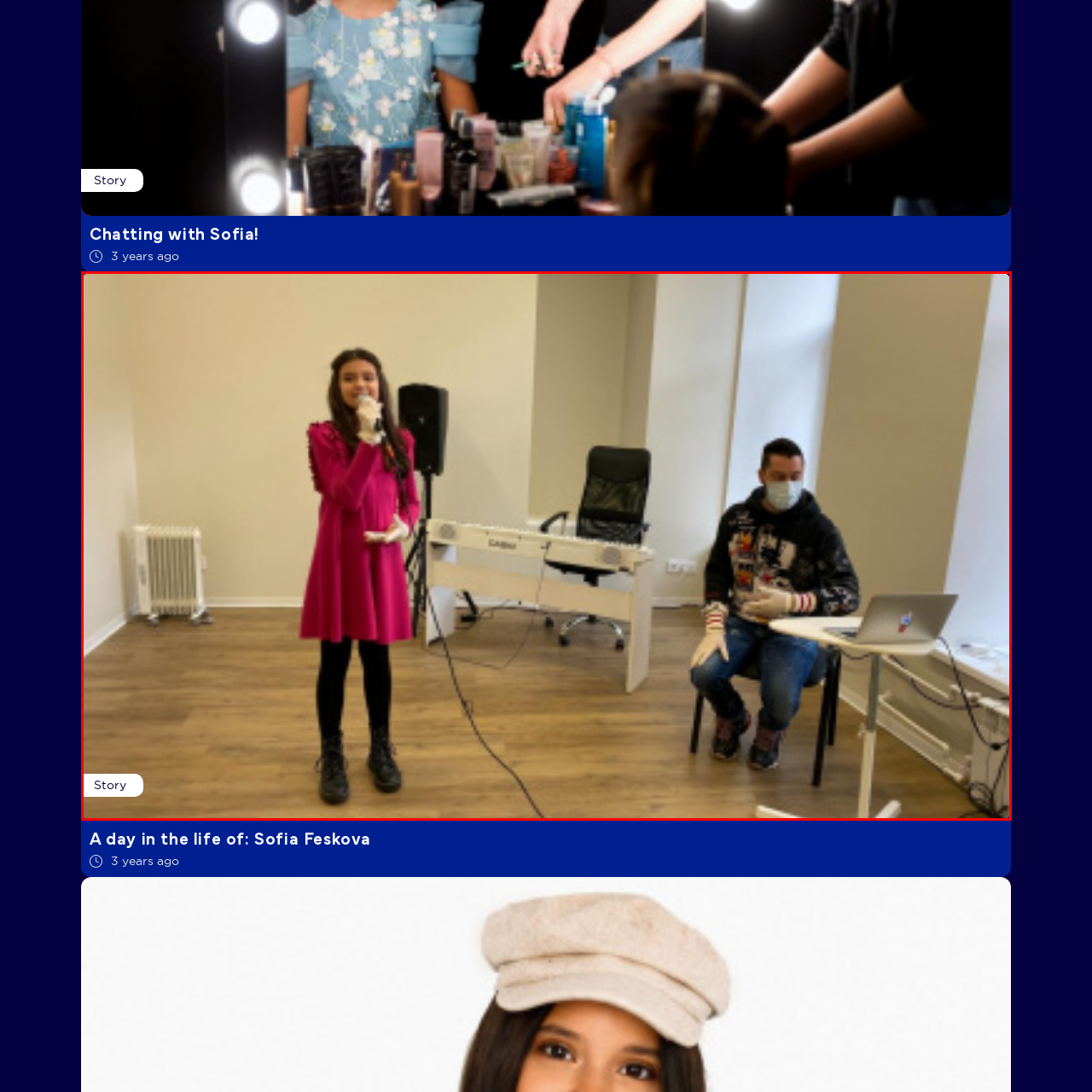Direct your attention to the image encased in a red frame, What type of flooring is in the room? Please answer in one word or a brief phrase.

Wooden